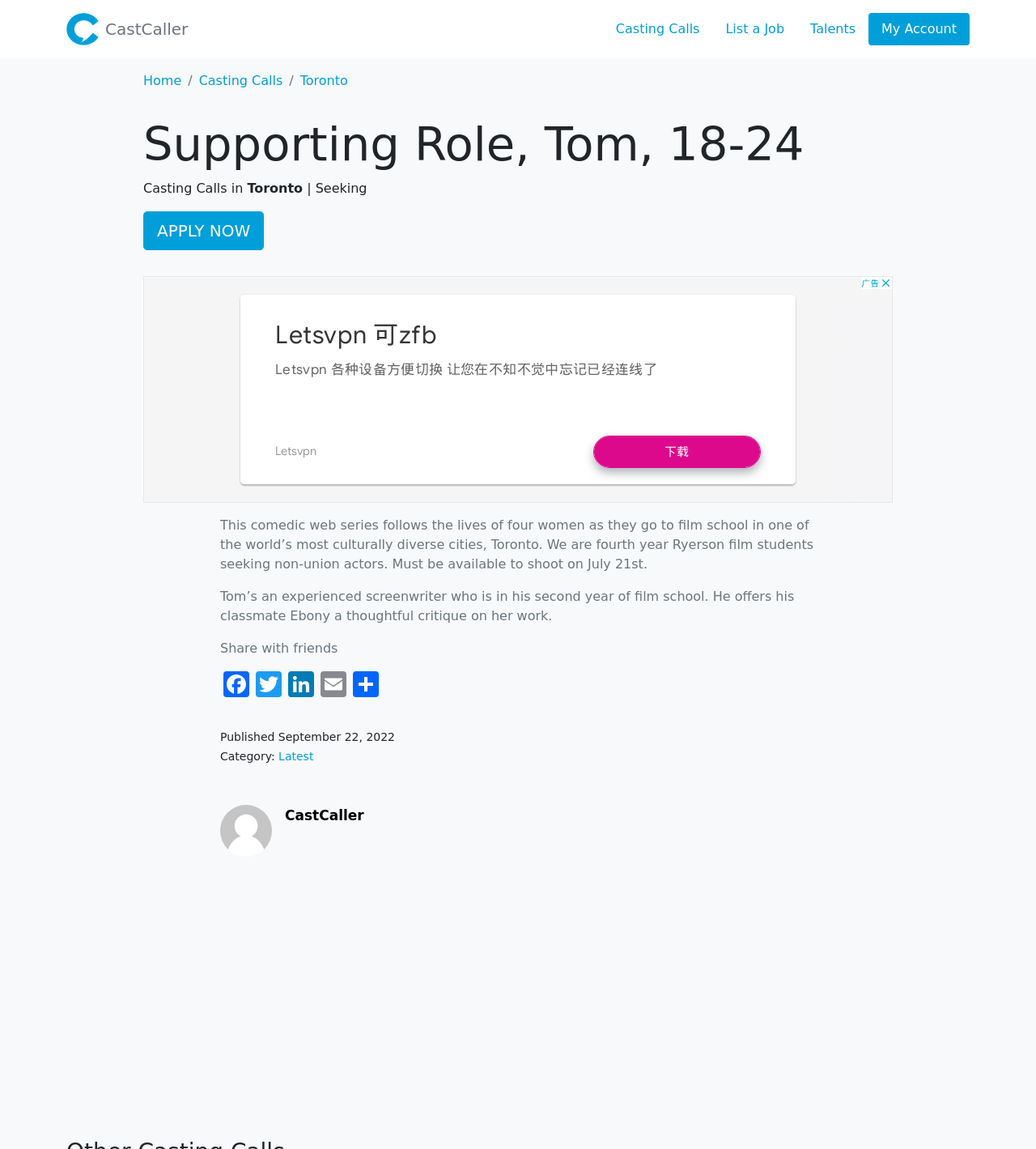Find the bounding box coordinates of the clickable area required to complete the following action: "View latest casting calls".

[0.269, 0.653, 0.303, 0.664]